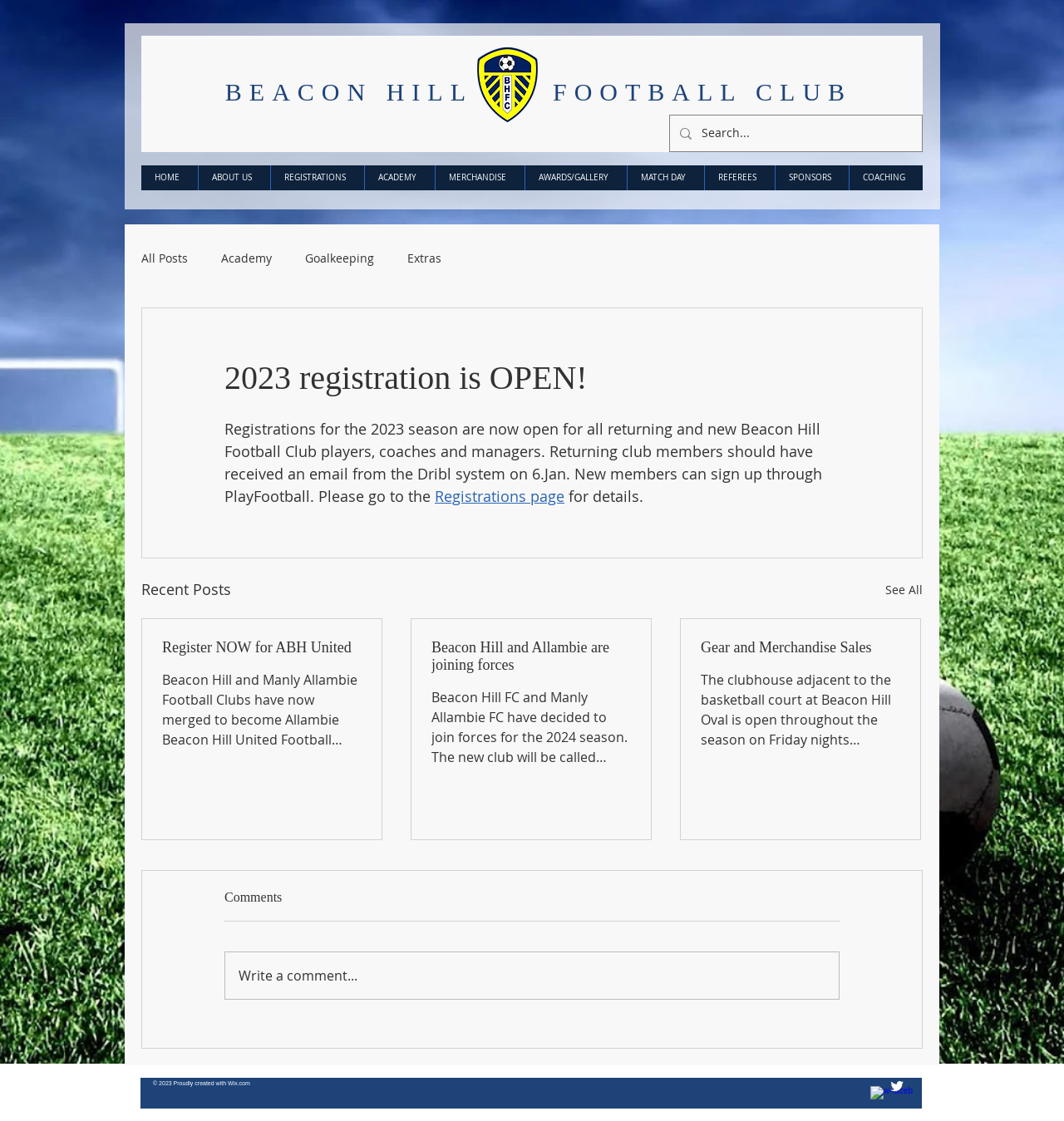Identify the bounding box coordinates for the element that needs to be clicked to fulfill this instruction: "Write a comment...". Provide the coordinates in the format of four float numbers between 0 and 1: [left, top, right, bottom].

[0.212, 0.85, 0.788, 0.891]